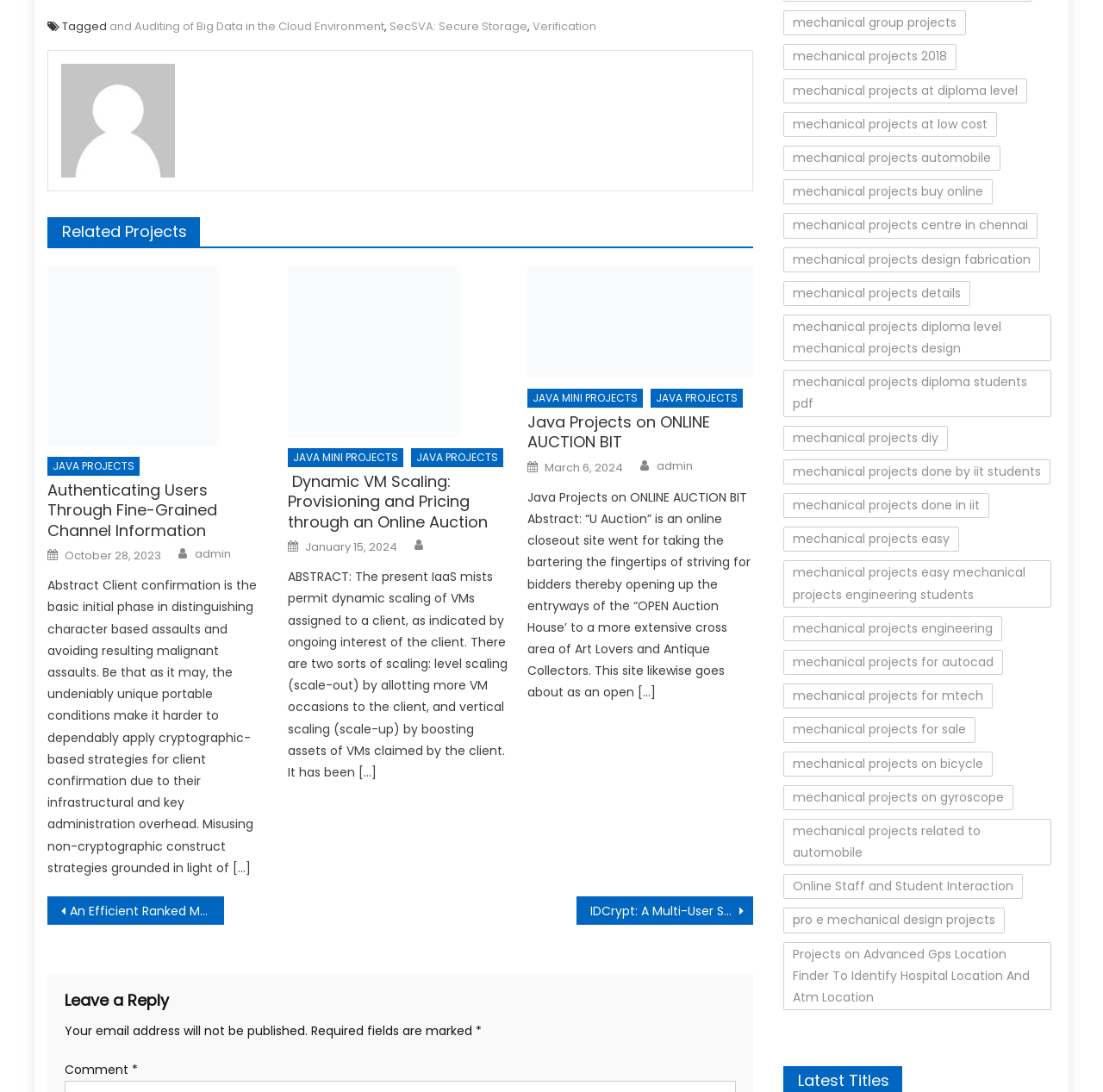Please look at the image and answer the question with a detailed explanation: What is the date of the post 'Authenticating Users Through Fine-Grained Channel Information'?

I found the link 'October 28, 2023' next to the 'Posted on' text, which indicates the date of the post.